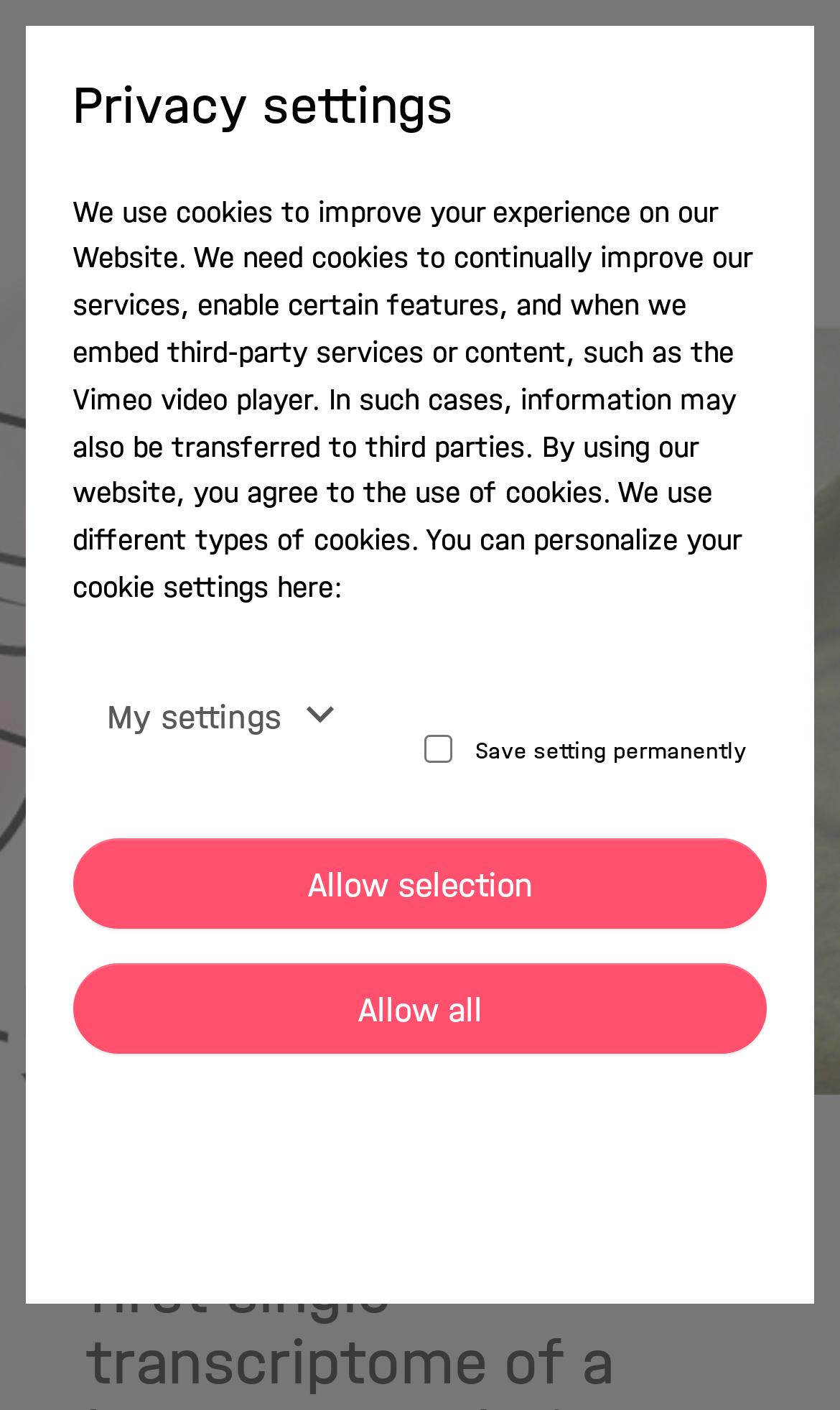Based on the element description: "Close Menu Close Search", identify the bounding box coordinates for this UI element. The coordinates must be four float numbers between 0 and 1, listed as [left, top, right, bottom].

[0.895, 0.053, 0.949, 0.081]